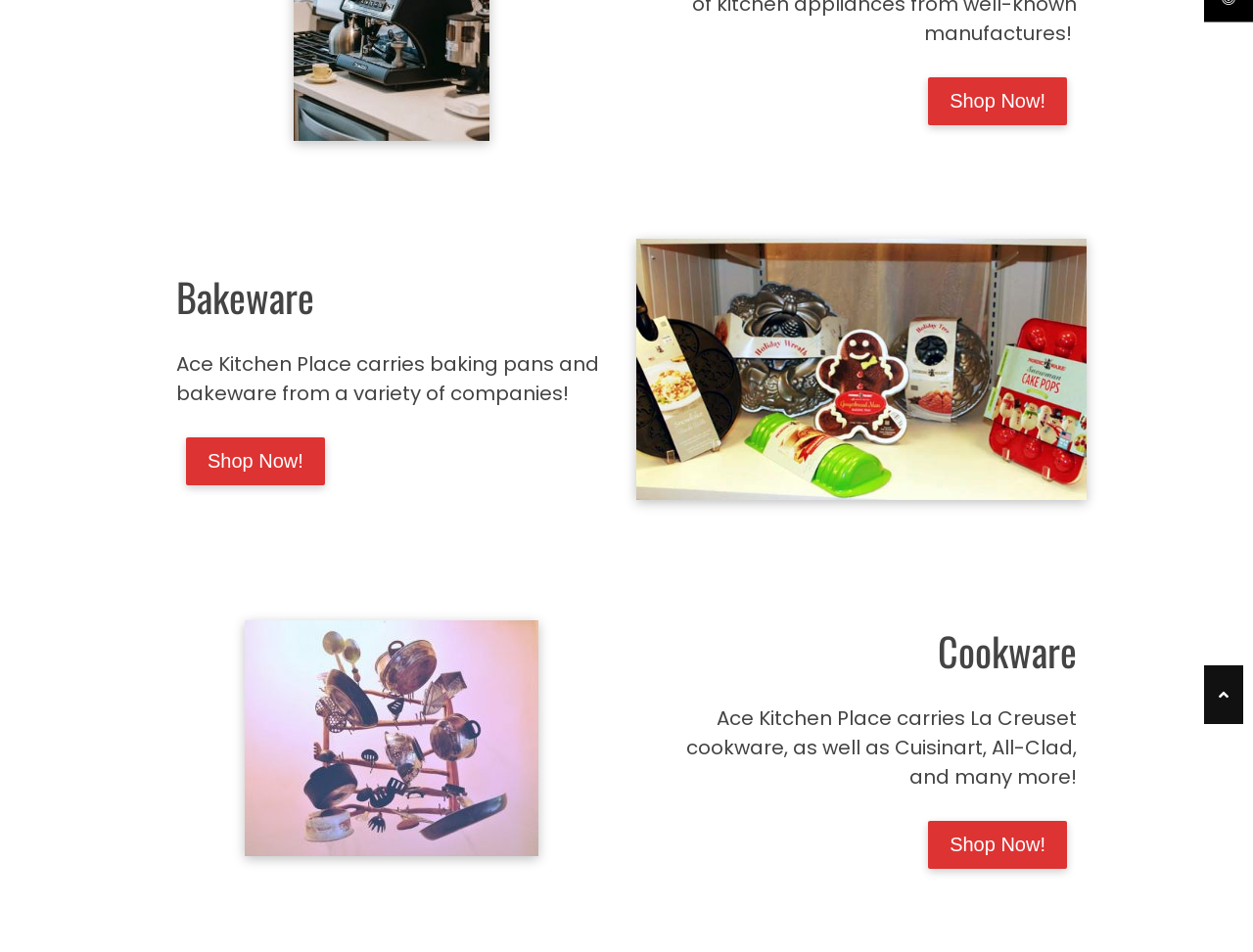Identify the bounding box for the element characterized by the following description: "Shop Now!".

[0.148, 0.459, 0.259, 0.51]